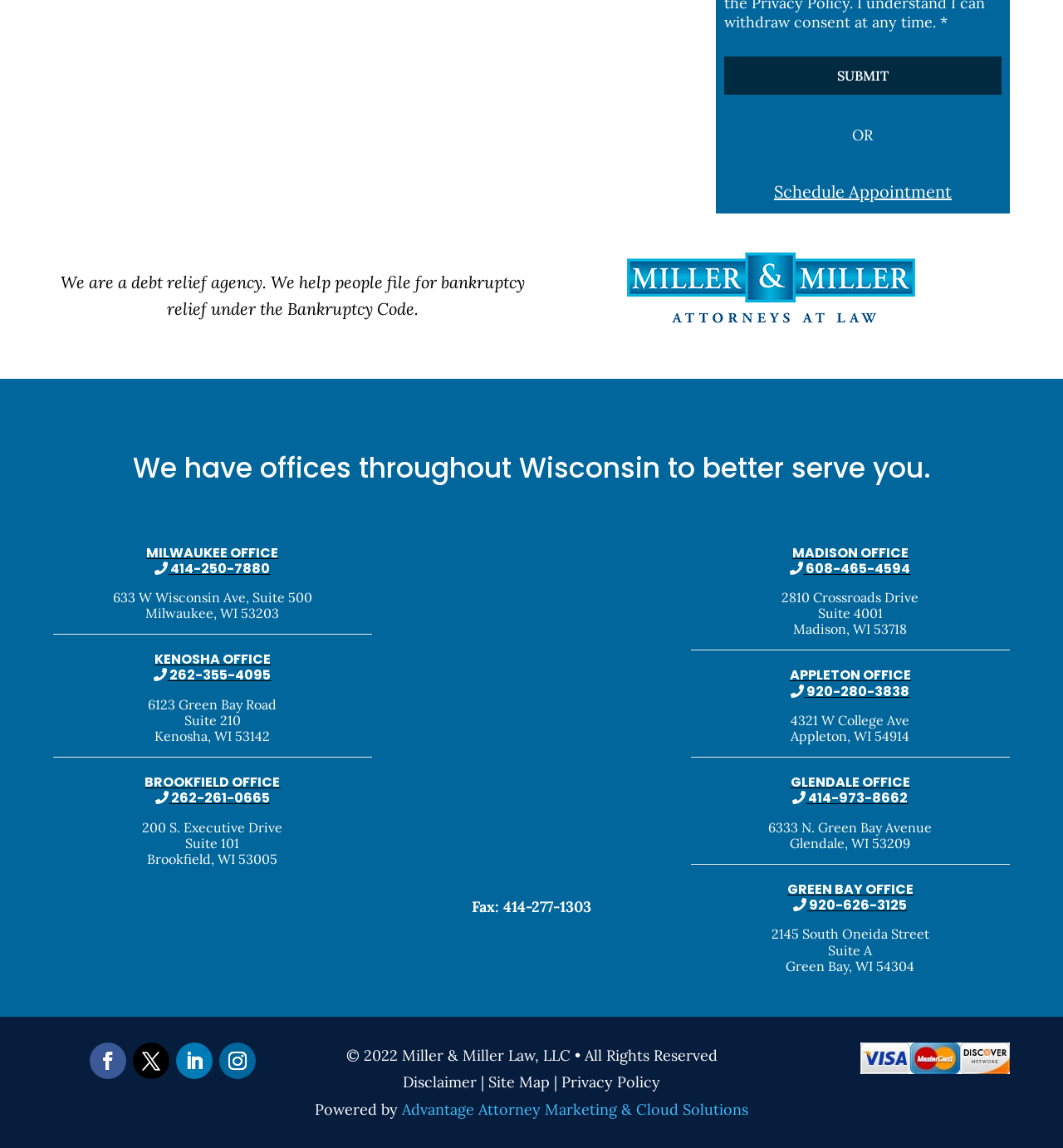How many offices does this law firm have?
Please provide a detailed and comprehensive answer to the question.

By examining the webpage content, specifically the links 'MILWAUKEE OFFICE', 'KENOSHA OFFICE', 'BROOKFIELD OFFICE', 'MADISON OFFICE', 'APPLETON OFFICE', and 'GREEN BAY OFFICE', it can be determined that this law firm has 6 offices.